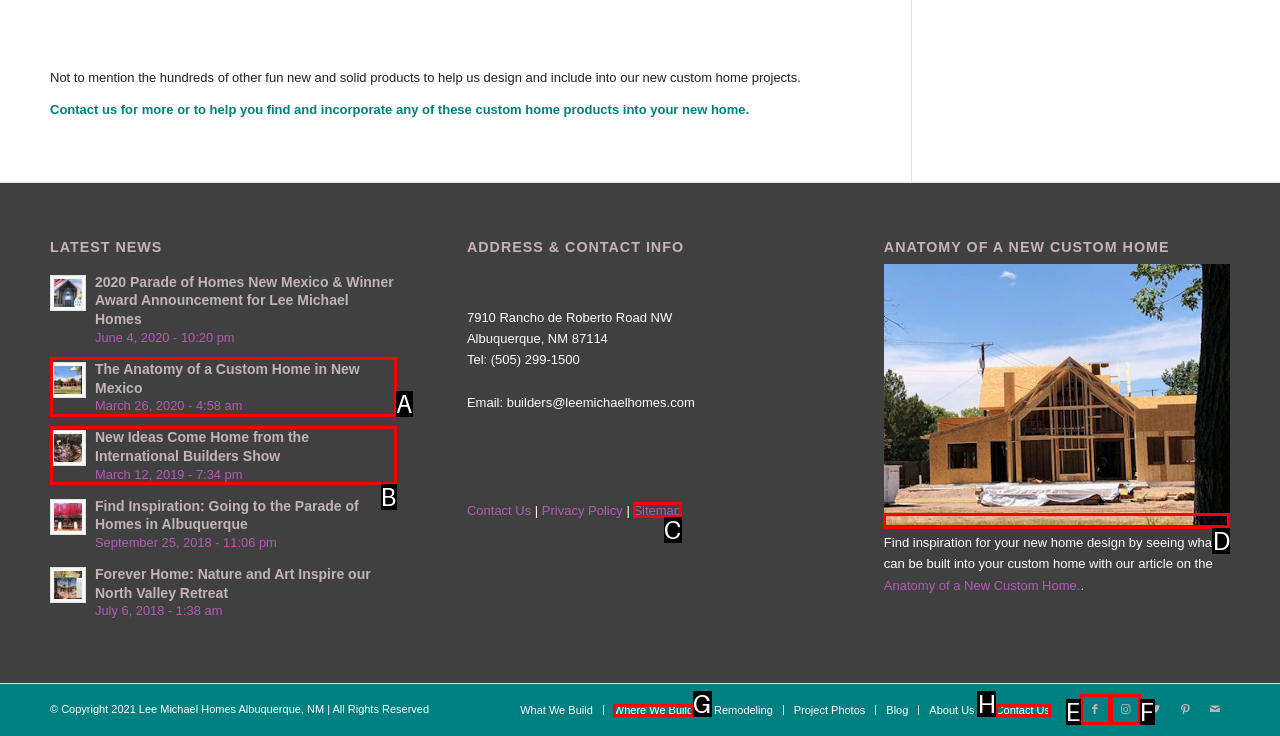Given the description: Where We Build, identify the HTML element that fits best. Respond with the letter of the correct option from the choices.

G